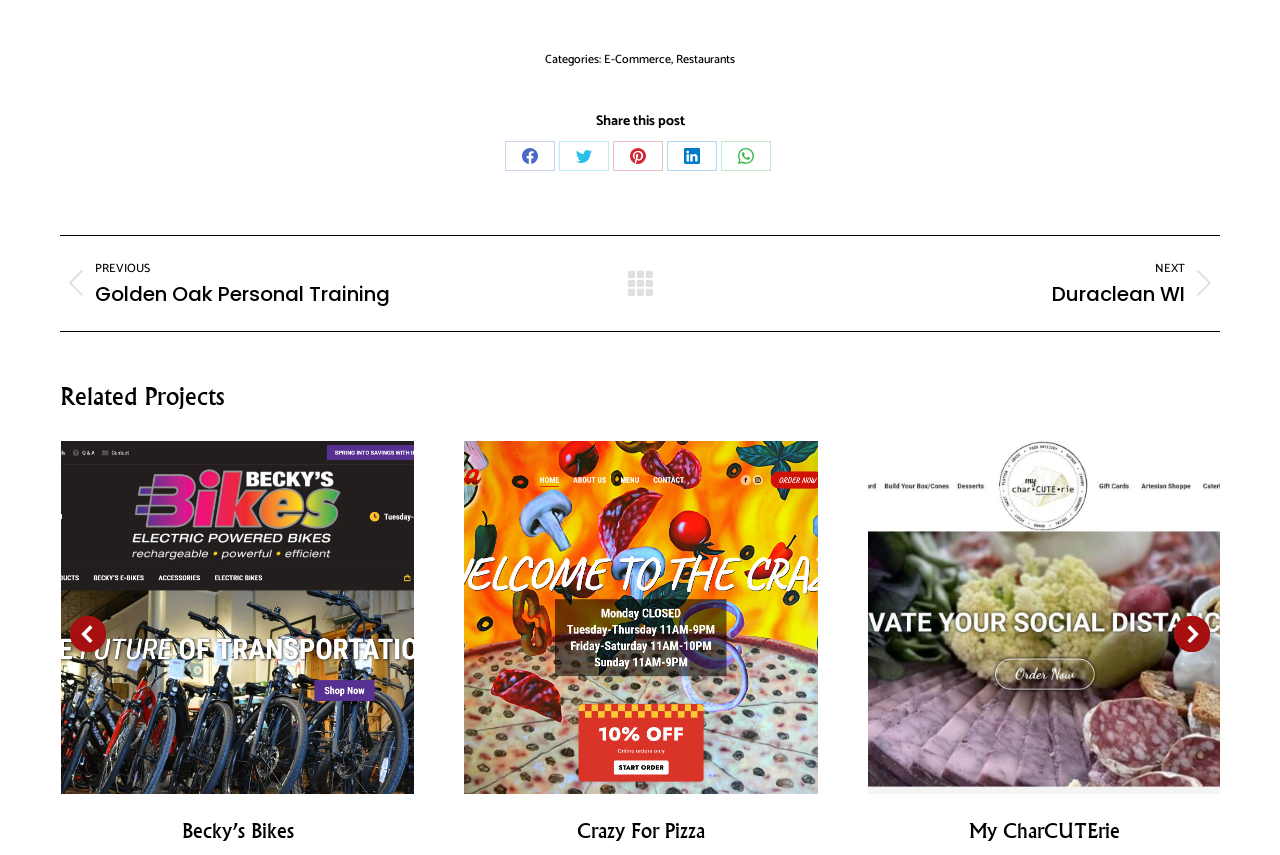How many related projects are shown?
Please answer the question as detailed as possible based on the image.

The related projects are listed under the 'Related Projects' heading, and there are three articles with images and headings, each representing a project.